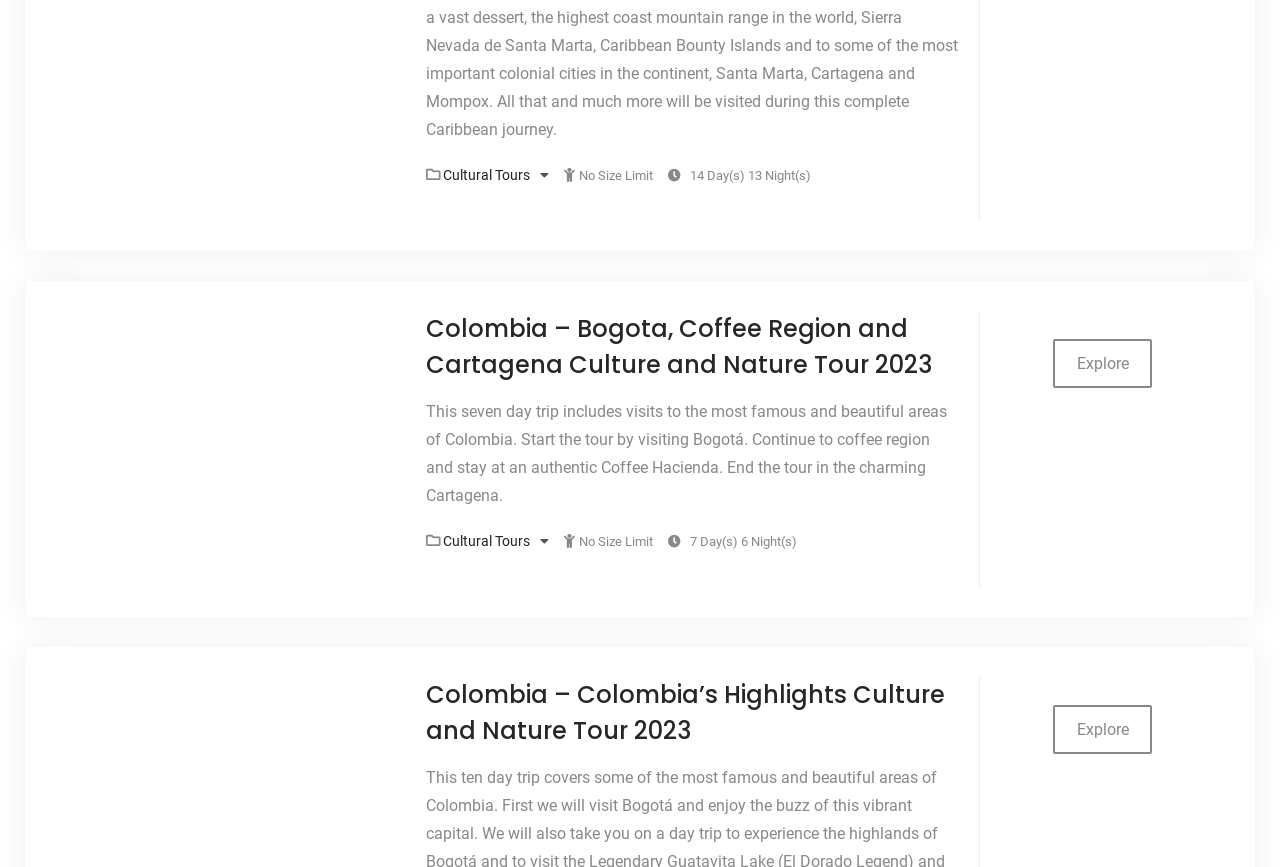What is the duration of the Colombia tour?
Answer the question with as much detail as you can, using the image as a reference.

I found the answer by looking at the StaticText element with the text '7 Day(s) 6 Night(s)' which is a child of the article element. This text is likely describing the duration of the tour.